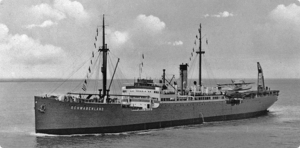Where did the Schwabenland conduct air surveys?
Please give a detailed and elaborate answer to the question.

According to the caption, the Schwabenland contributed to the mapping of territories in the Antarctic, where extensive air surveys were conducted to produce detailed maps of the region. This implies that the air surveys were conducted in the Antarctic region.